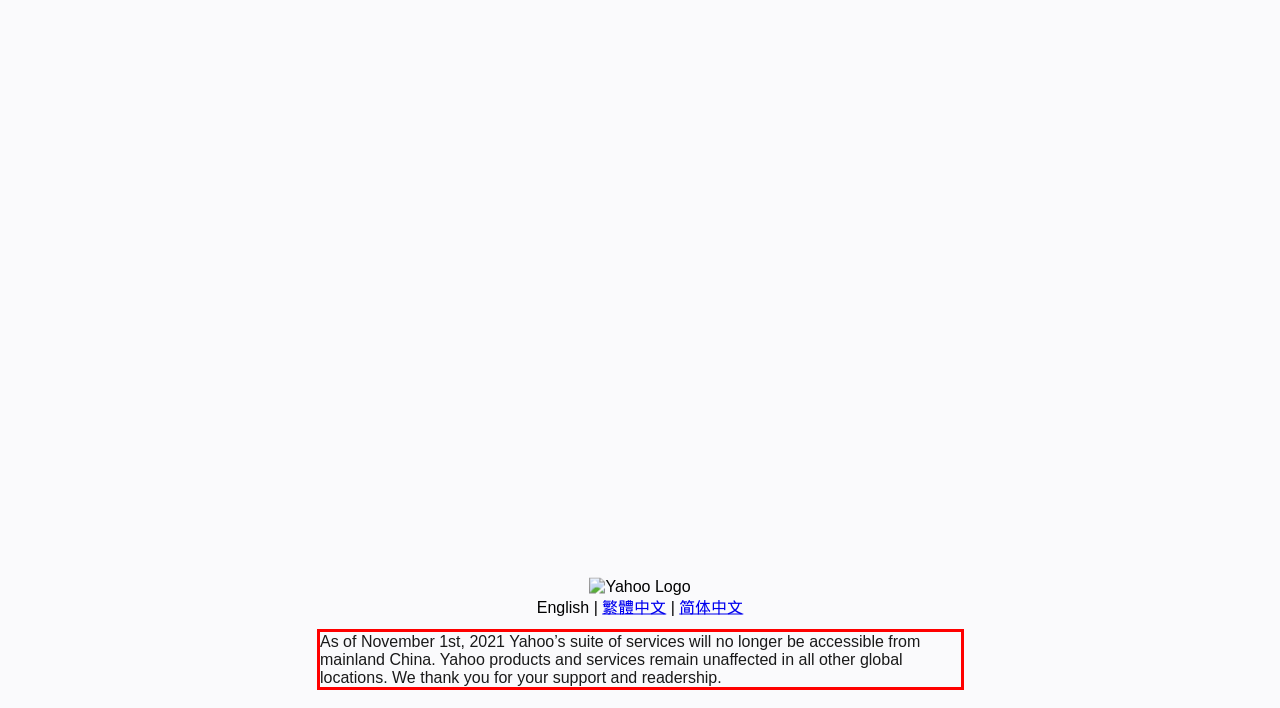By examining the provided screenshot of a webpage, recognize the text within the red bounding box and generate its text content.

As of November 1st, 2021 Yahoo’s suite of services will no longer be accessible from mainland China. Yahoo products and services remain unaffected in all other global locations. We thank you for your support and readership.